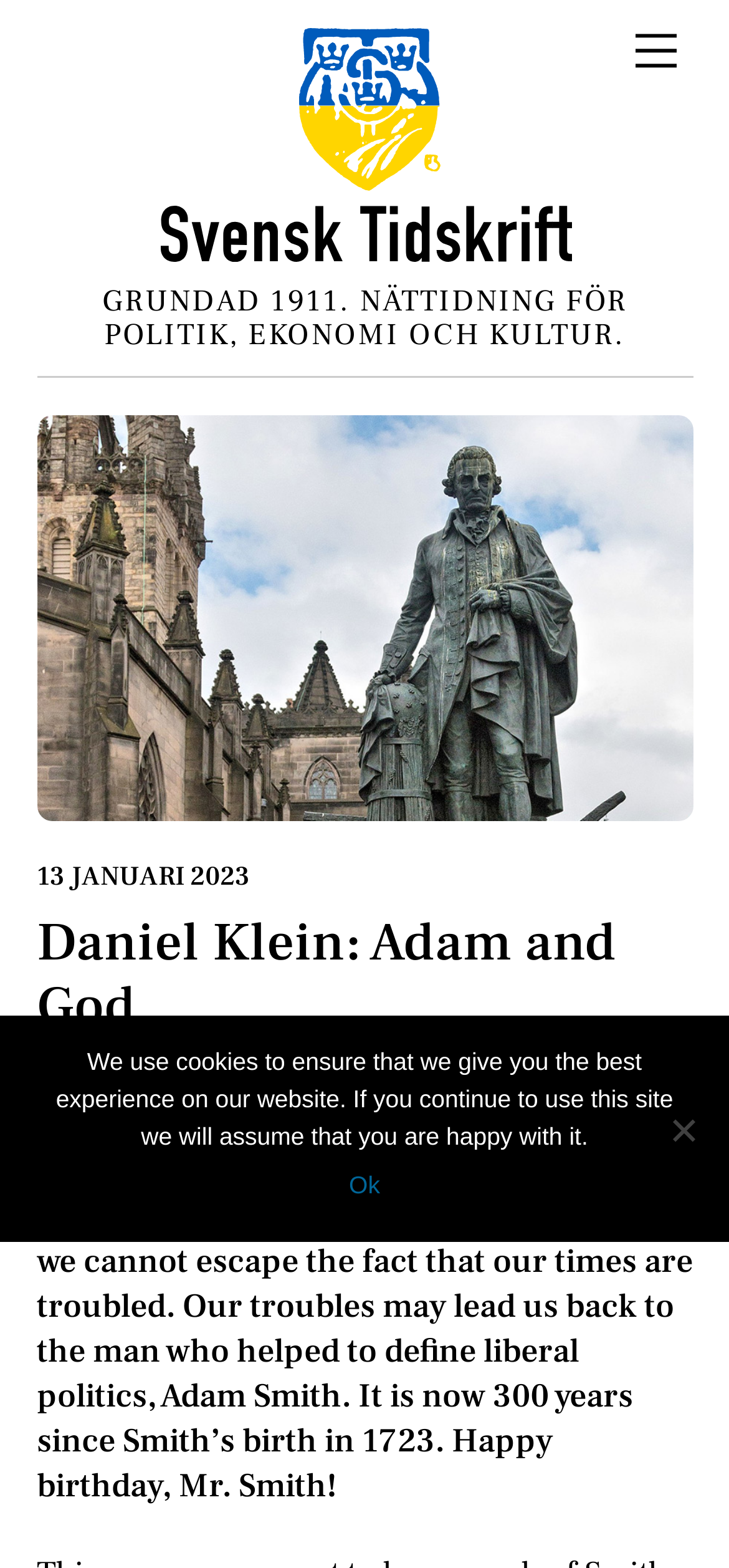Predict the bounding box of the UI element based on the description: "Ok". The coordinates should be four float numbers between 0 and 1, formatted as [left, top, right, bottom].

[0.479, 0.744, 0.521, 0.768]